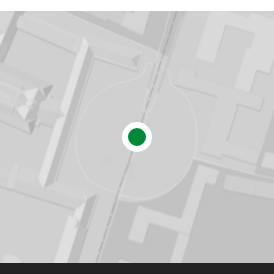Offer an in-depth description of the image shown.

The image displays a detailed map section highlighting the main building of Ludwig-Maximilians-Universität München (LMU). This specific area is marked by a prominent green dot, indicating a focal point within the local universe's academic landscape. The map illustrates nearby structures and outlines, providing context for the university's position in Munich. This visual is integral to understanding the geographic layout surrounding the Center for Advanced Studies, which hosted a workshop recently led by Dr. Klaus Dolag and Jenny Sorce, Ph.D. from the CAS Research Group. The map serves as a navigational guide for participants and visitors seeking to explore this intellectually rich environment.